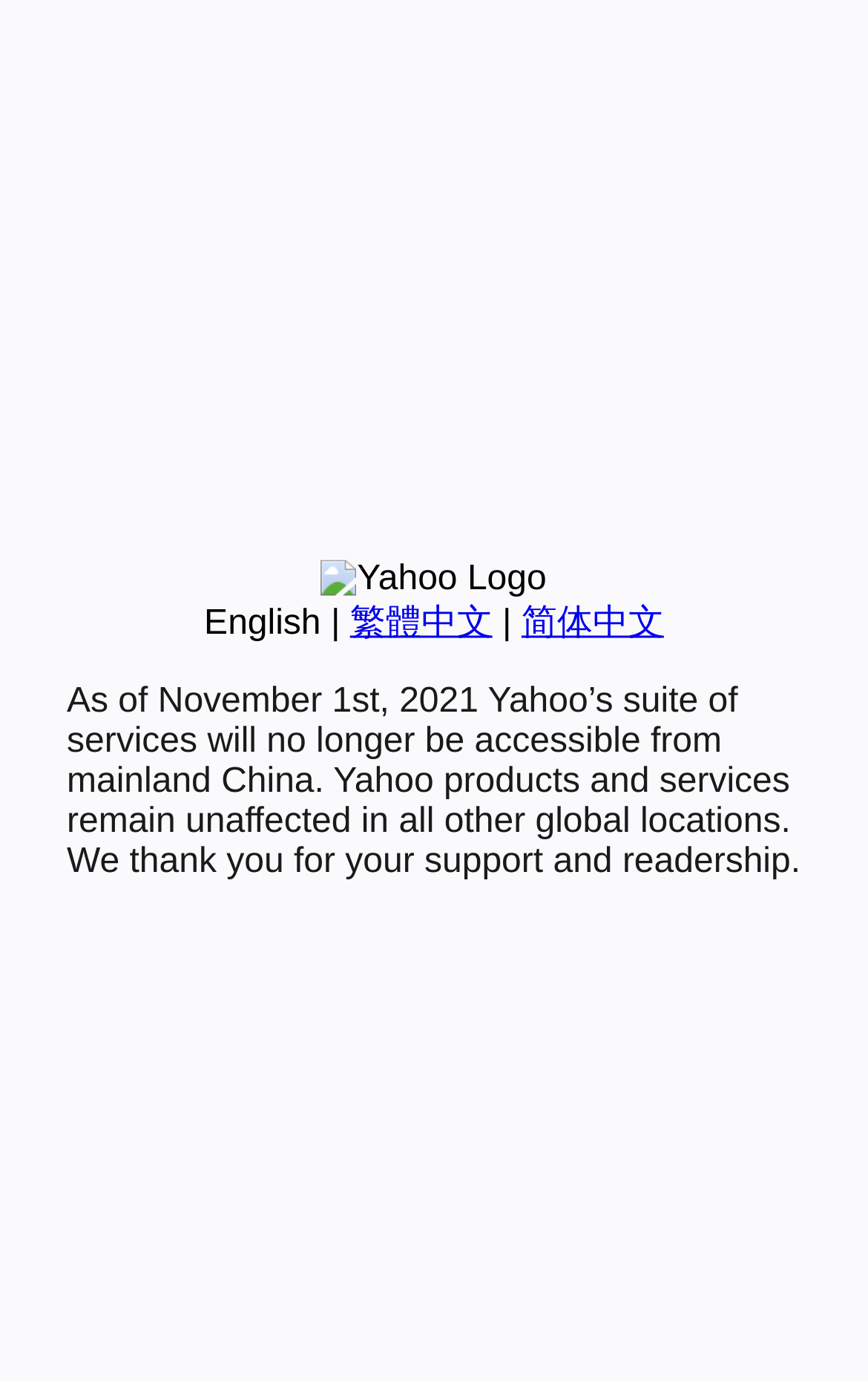Determine the bounding box for the UI element as described: "繁體中文". The coordinates should be represented as four float numbers between 0 and 1, formatted as [left, top, right, bottom].

[0.403, 0.438, 0.567, 0.465]